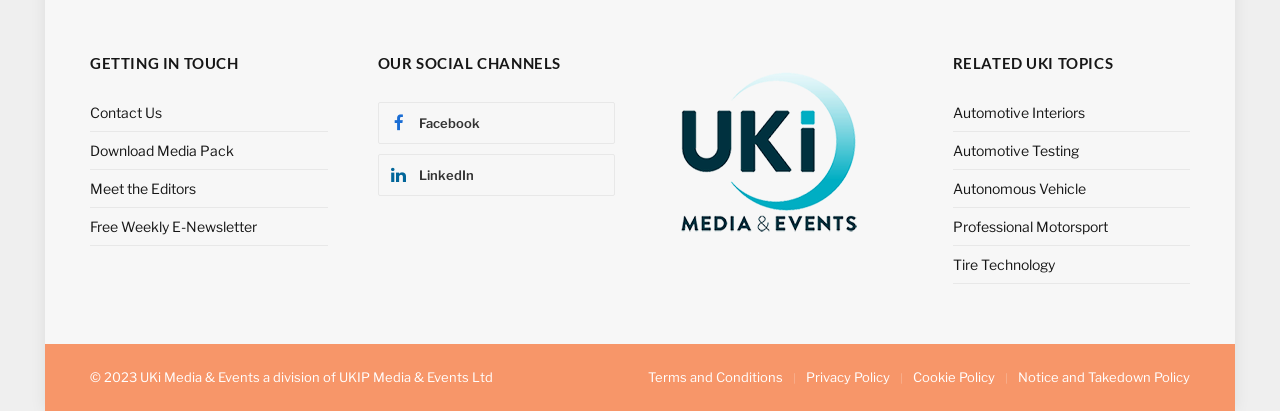What is the topic of the 'Automotive Interiors' link?
With the help of the image, please provide a detailed response to the question.

The topic of the 'Automotive Interiors' link can be determined by looking at its text content, which suggests that it is related to the automotive industry and specifically focuses on interiors.